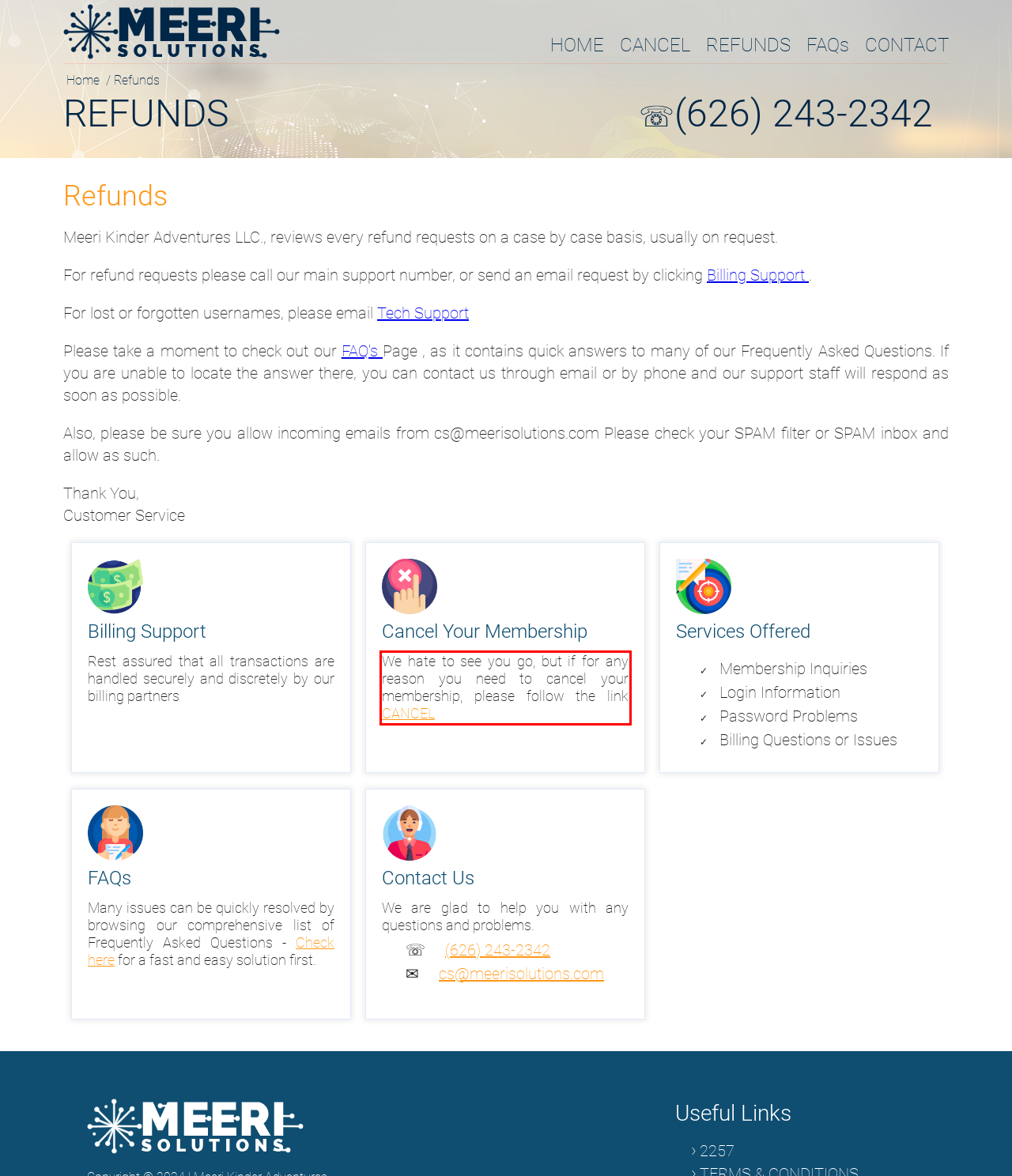You are provided with a screenshot of a webpage that includes a UI element enclosed in a red rectangle. Extract the text content inside this red rectangle.

We hate to see you go, but if for any reason you need to cancel your membership, please follow the link CANCEL